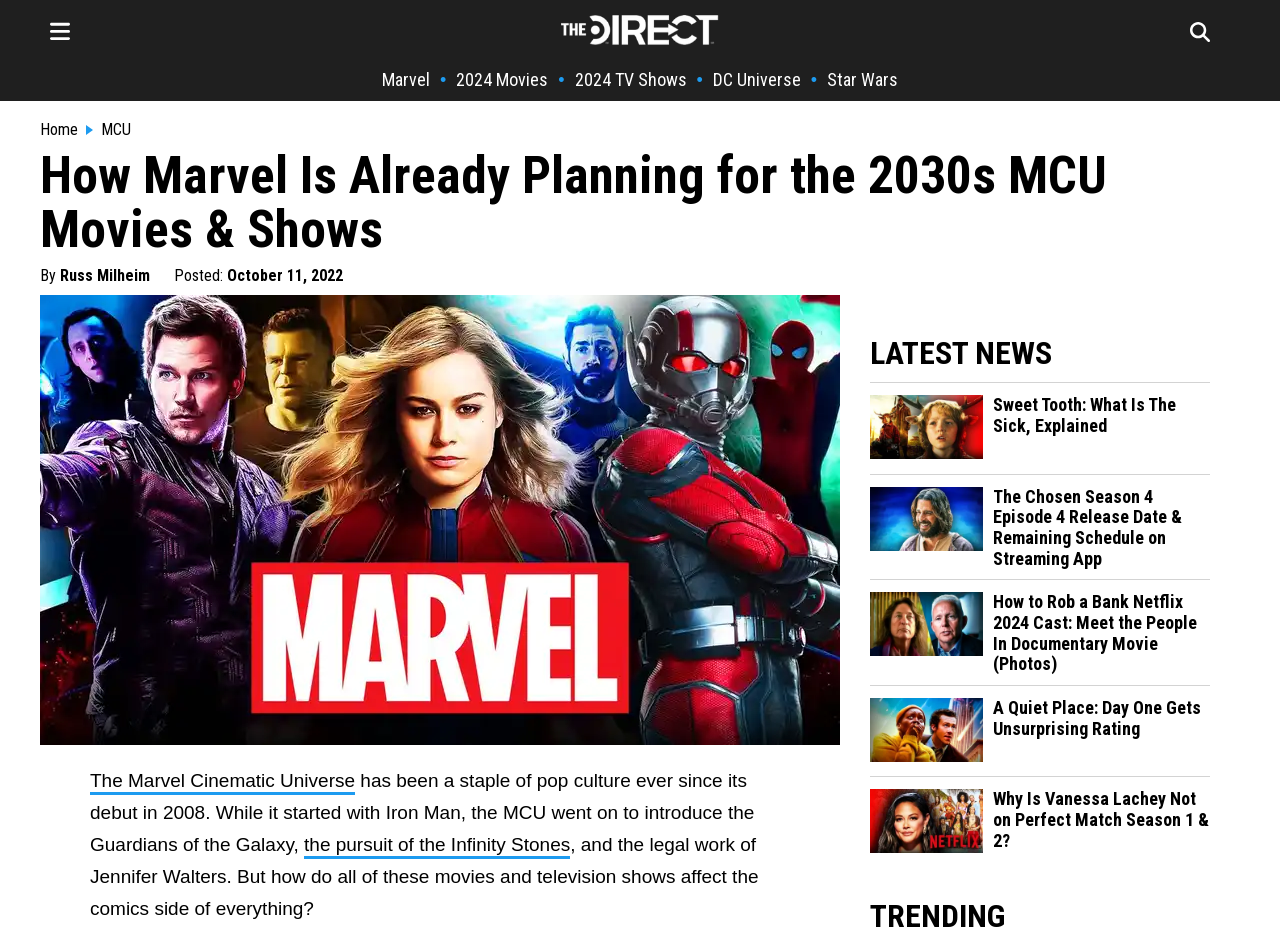What is the author of the main article?
Using the information presented in the image, please offer a detailed response to the question.

The author of the main article is Russ Milheim, as indicated by the link 'Russ Milheim' next to the text 'By' at the top of the article.